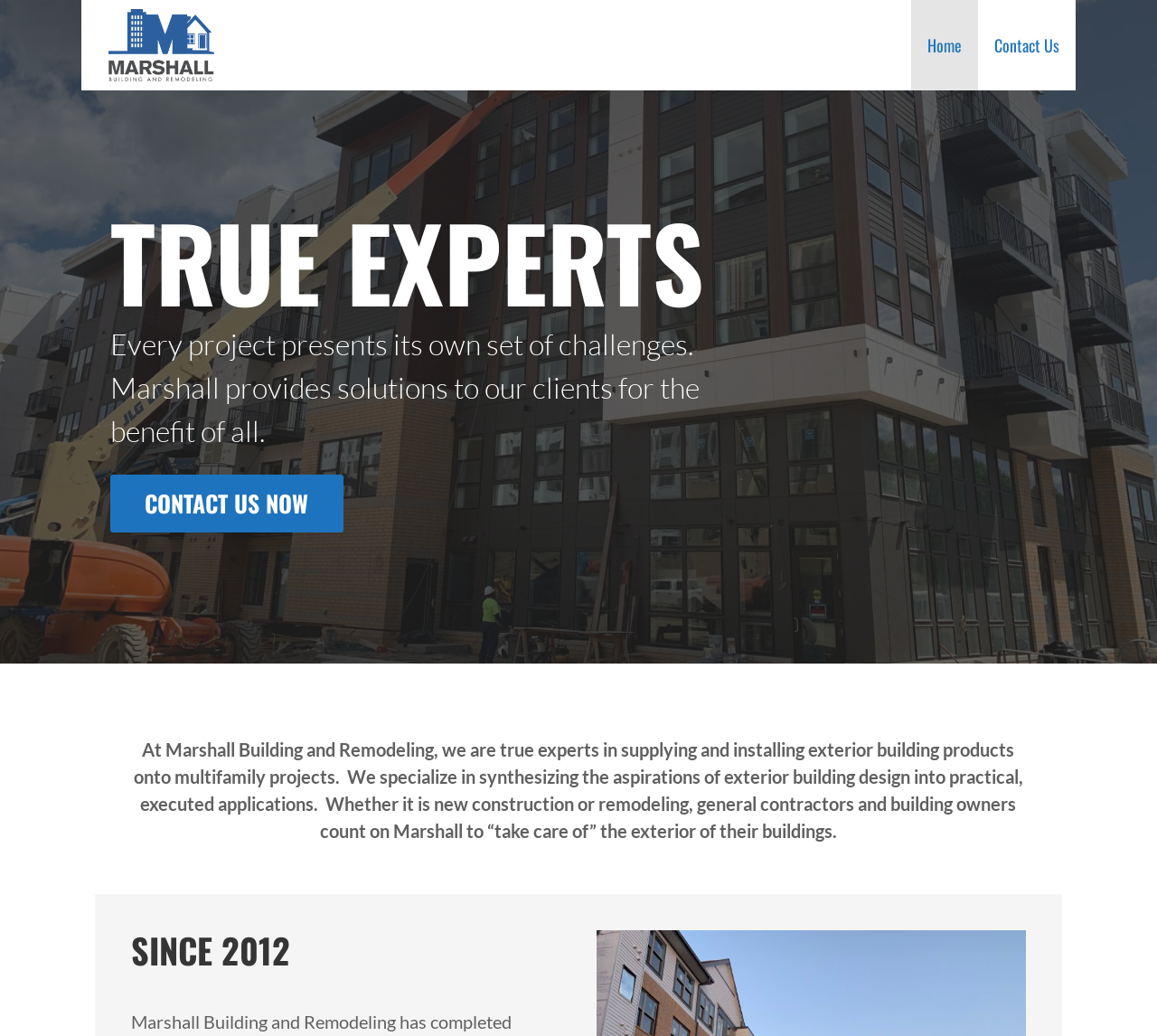What is the benefit of working with Marshall? Based on the image, give a response in one word or a short phrase.

Solutions to clients